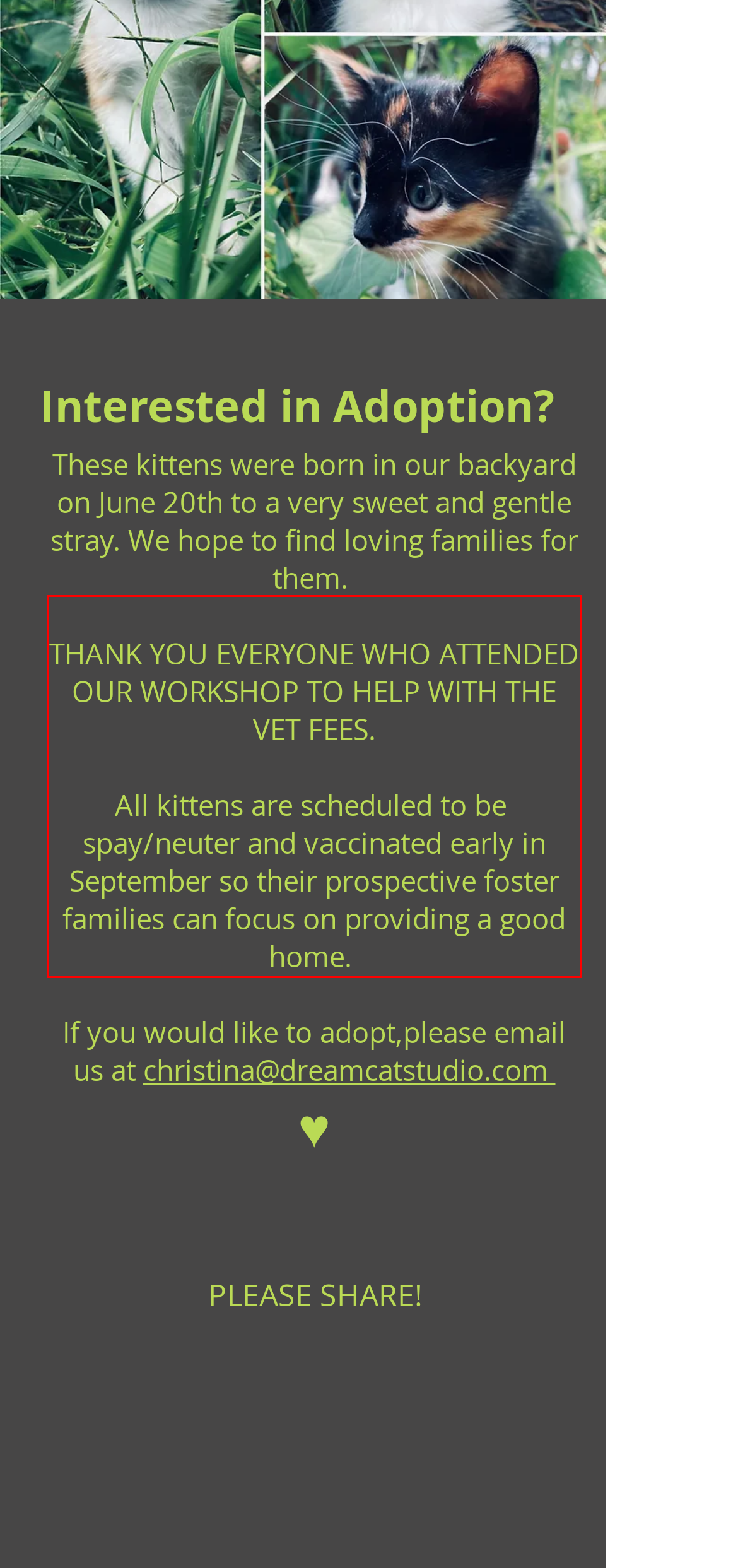Review the webpage screenshot provided, and perform OCR to extract the text from the red bounding box.

THANK YOU EVERYONE WHO ATTENDED OUR WORKSHOP TO HELP WITH THE VET FEES. All kittens are scheduled to be spay/neuter and vaccinated early in September so their prospective foster families can focus on providing a good home.